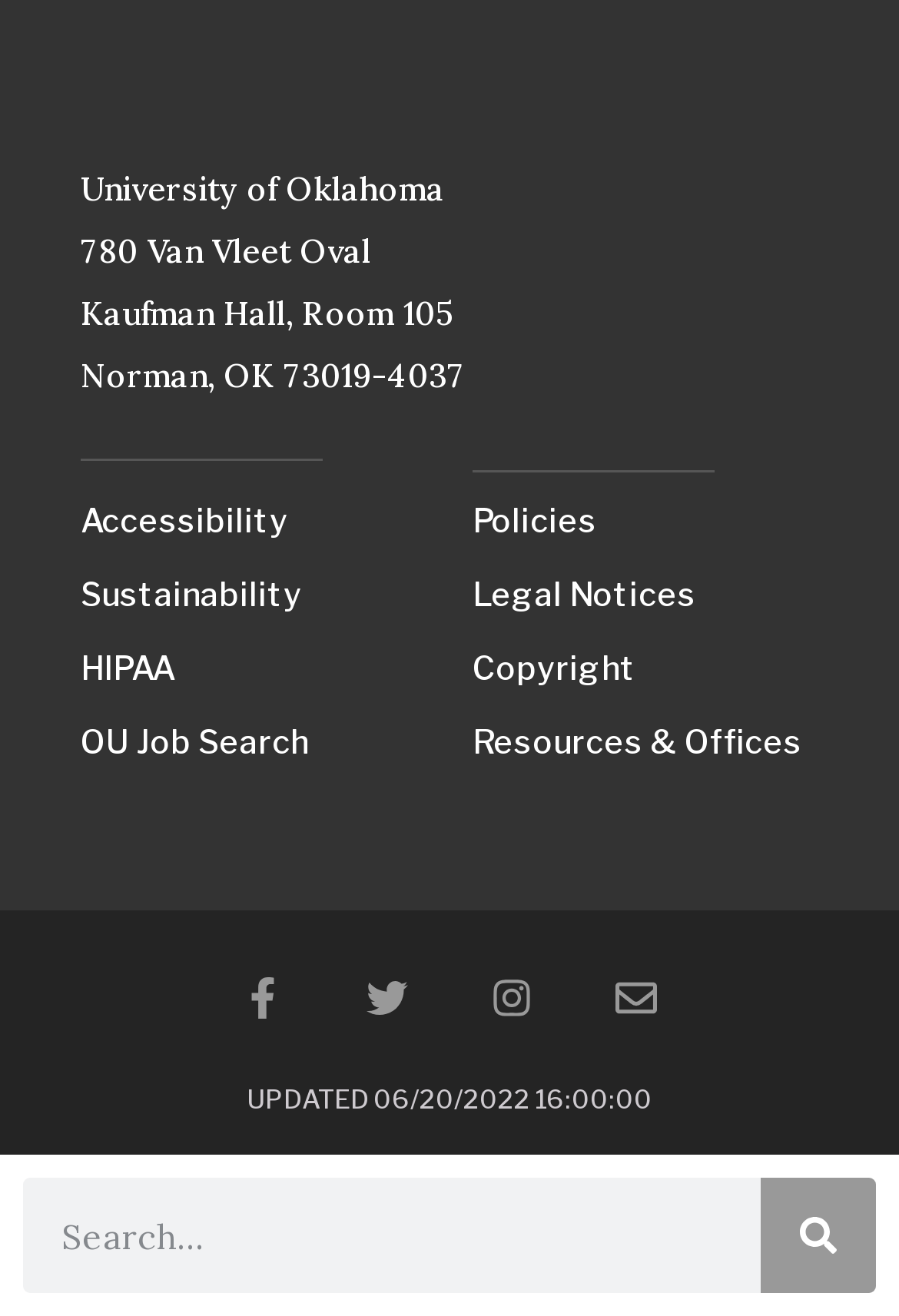Find the bounding box coordinates of the element to click in order to complete the given instruction: "Search for something."

[0.026, 0.896, 0.974, 0.983]